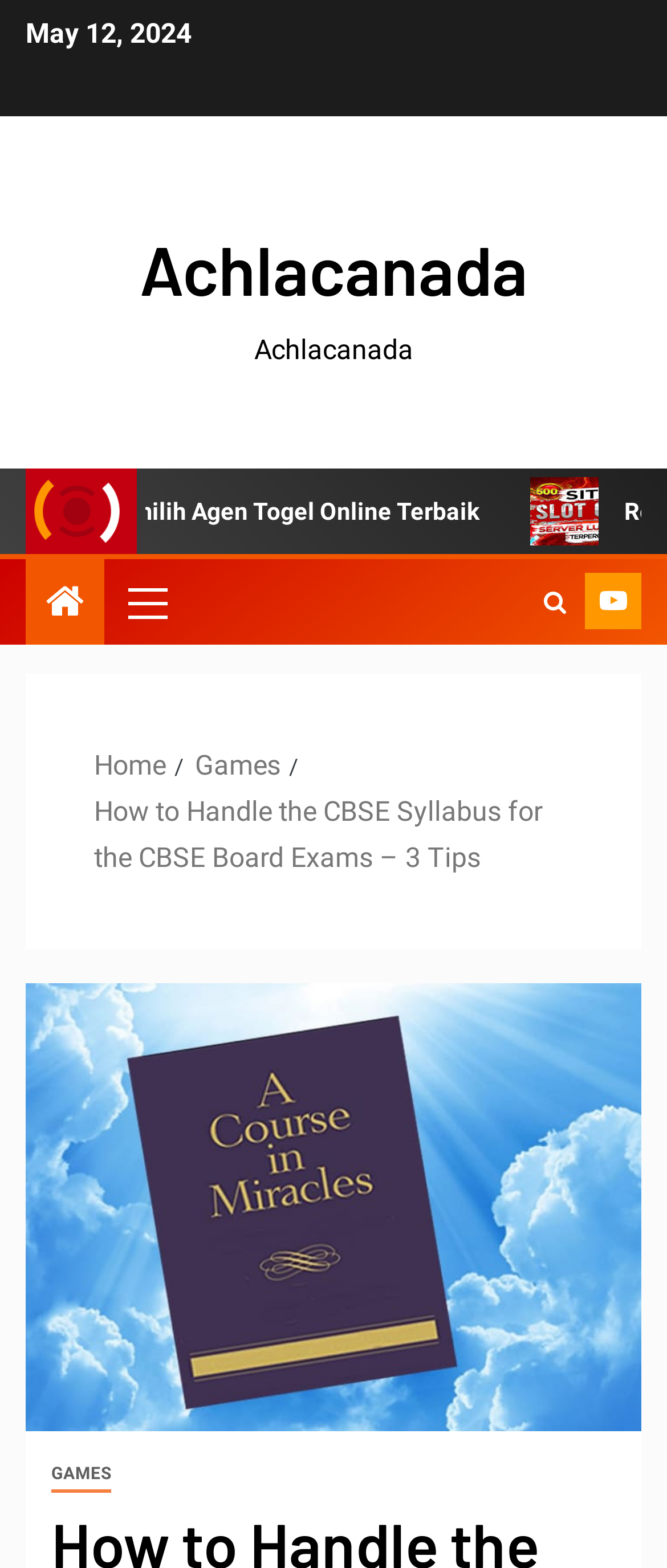What is the text on the image?
Please provide a comprehensive answer based on the information in the image.

The image element with bounding box coordinates [0.385, 0.304, 0.488, 0.347] has the text 'The Allure of Casinos: Where Luck Meets Entertainment' associated with it, which can be found in the link element with ID 3631.